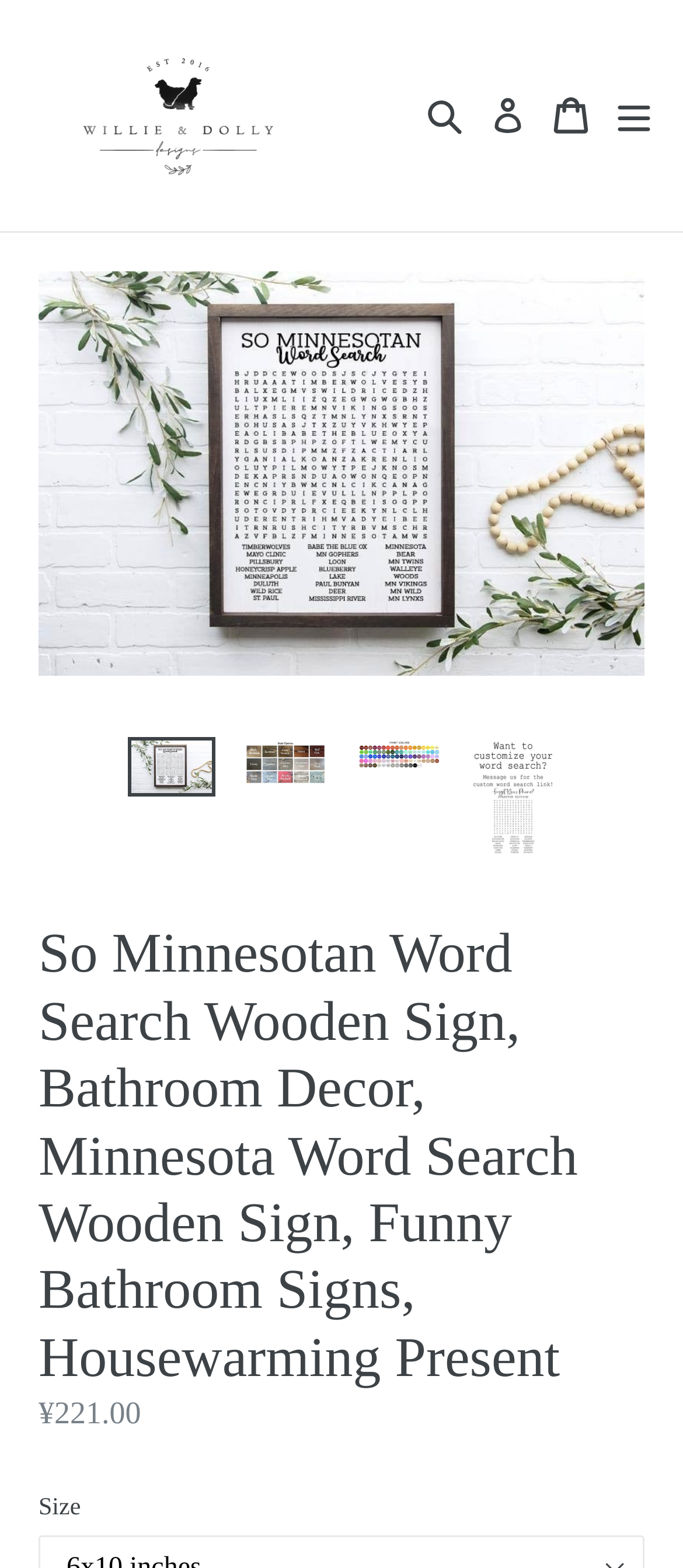What is the material of the frame?
Use the image to answer the question with a single word or phrase.

new pine wood